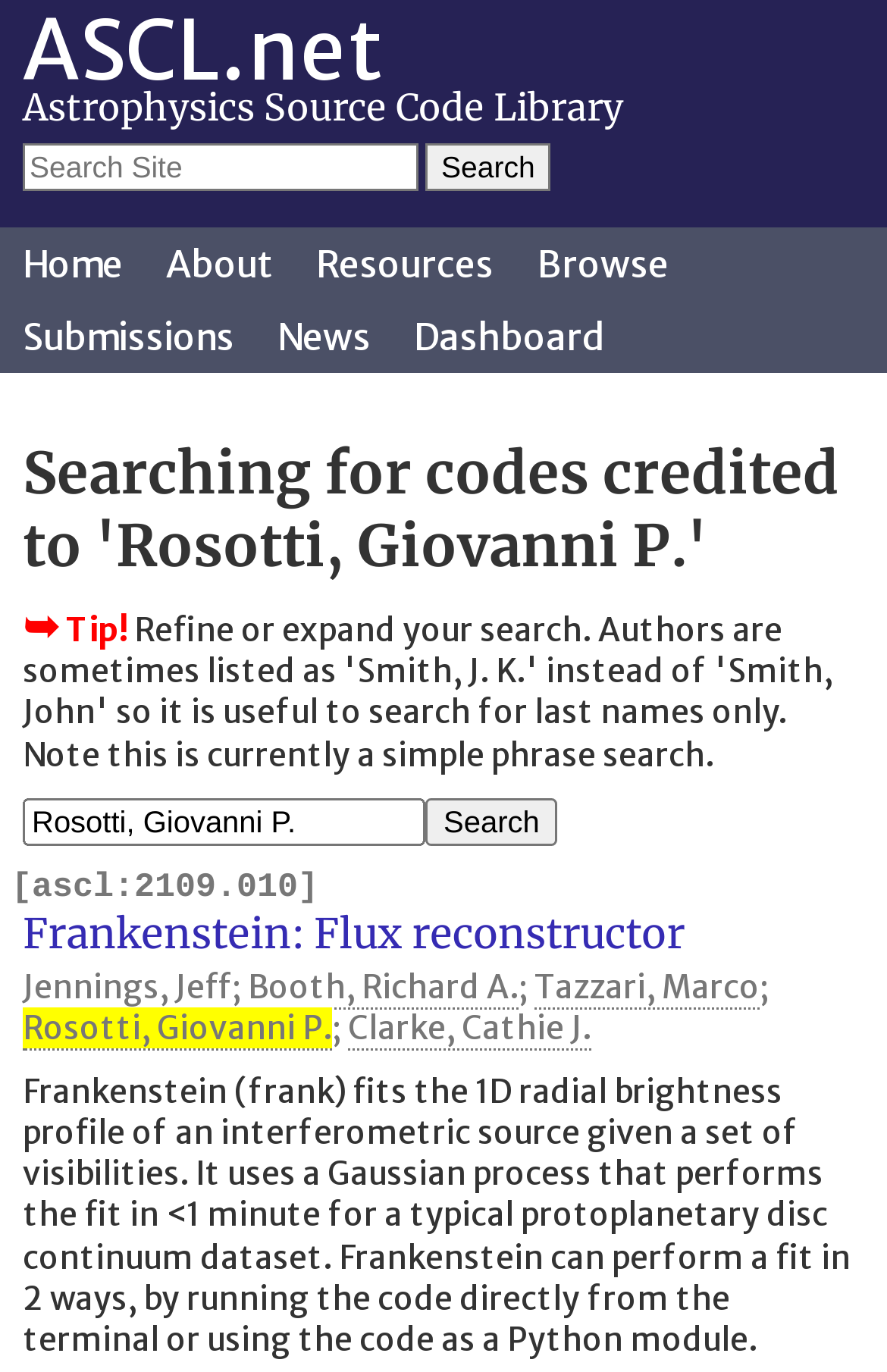Please provide a comprehensive answer to the question below using the information from the image: What is the name of the code credited to Rosotti, Giovanni P.?

I found the answer by looking at the search result section of the webpage, where it says 'Frankenstein: Flux reconstructor' and it is credited to Rosotti, Giovanni P.